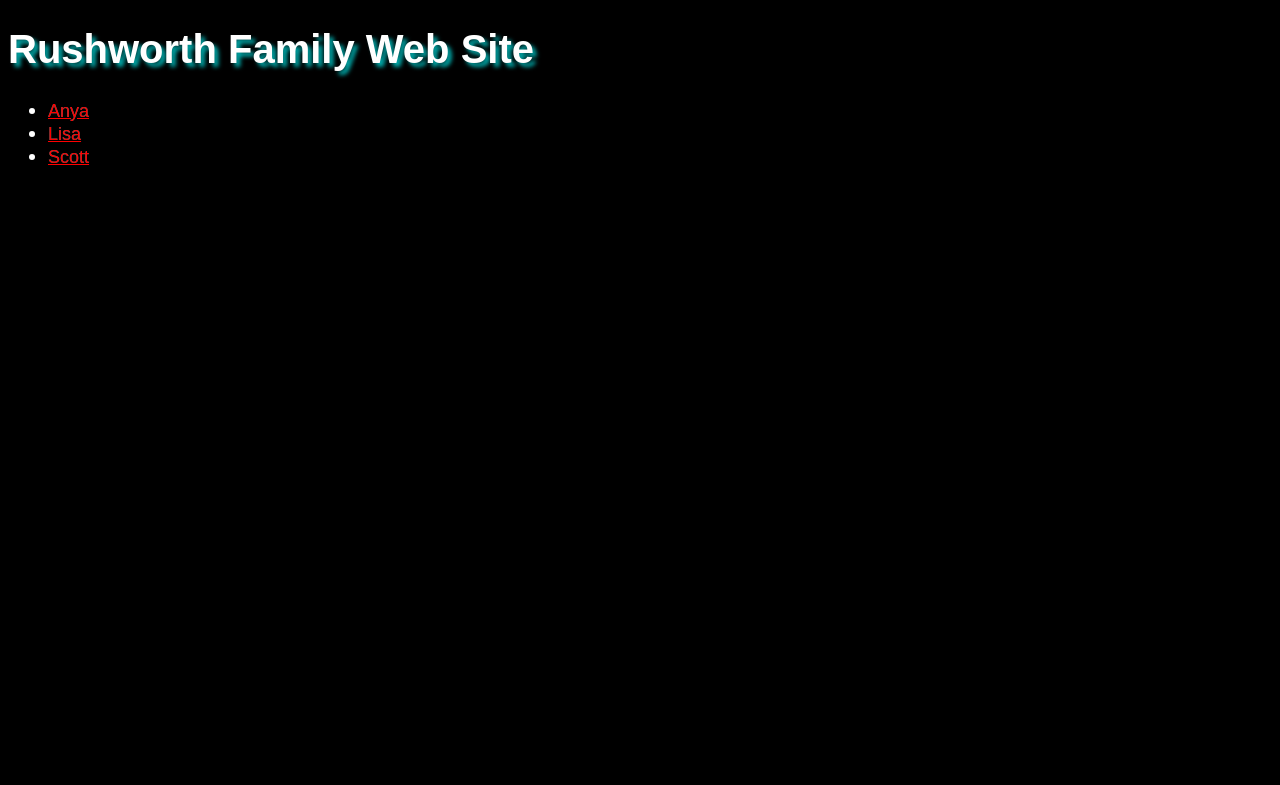Provide your answer in a single word or phrase: 
What type of element is 'Rushworth Family Web Site'?

Heading